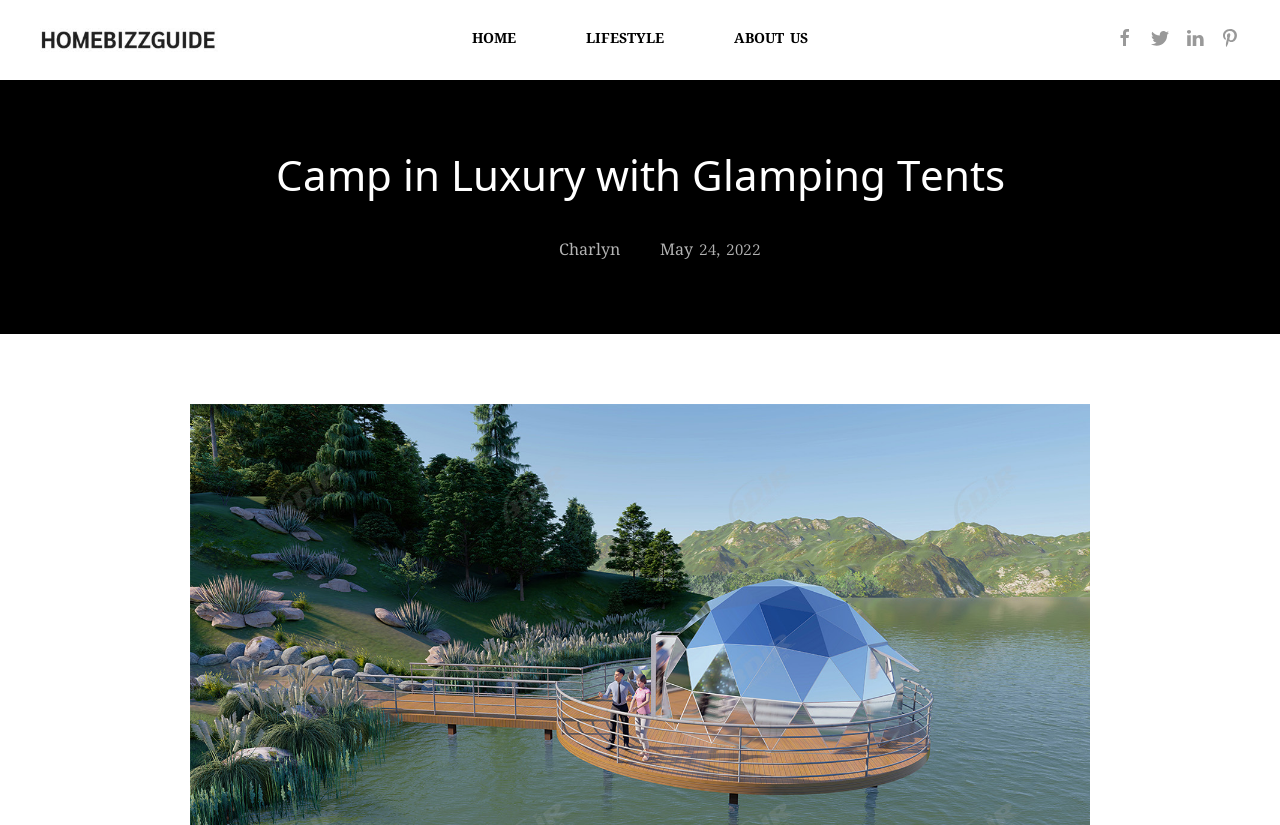Please provide the bounding box coordinate of the region that matches the element description: About Us. Coordinates should be in the format (top-left x, top-left y, bottom-right x, bottom-right y) and all values should be between 0 and 1.

[0.573, 0.0, 0.631, 0.097]